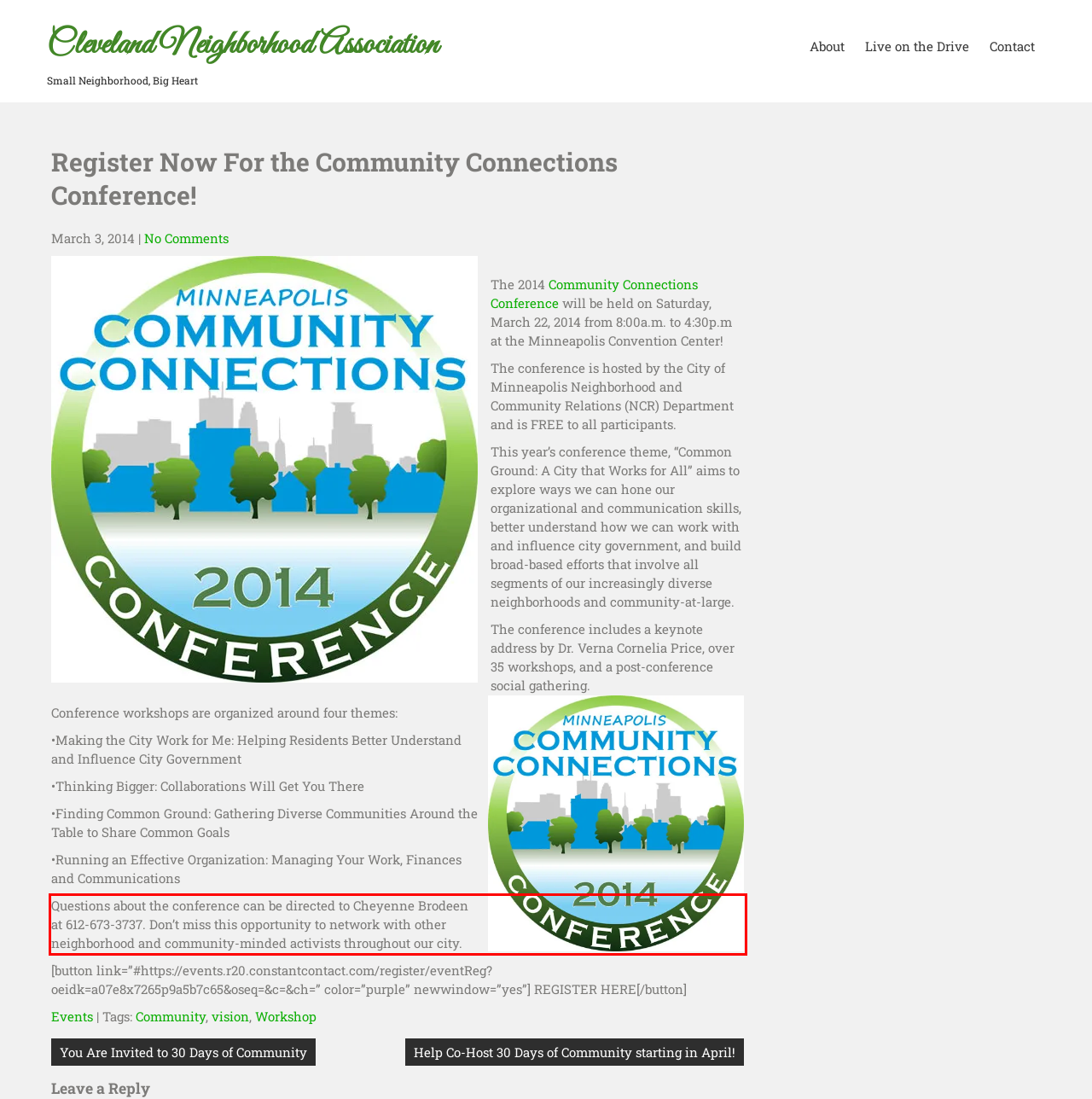Using the provided webpage screenshot, recognize the text content in the area marked by the red bounding box.

Questions about the conference can be directed to Cheyenne Brodeen at 612-673-3737. Don’t miss this opportunity to network with other neighborhood and community-minded activists throughout our city.